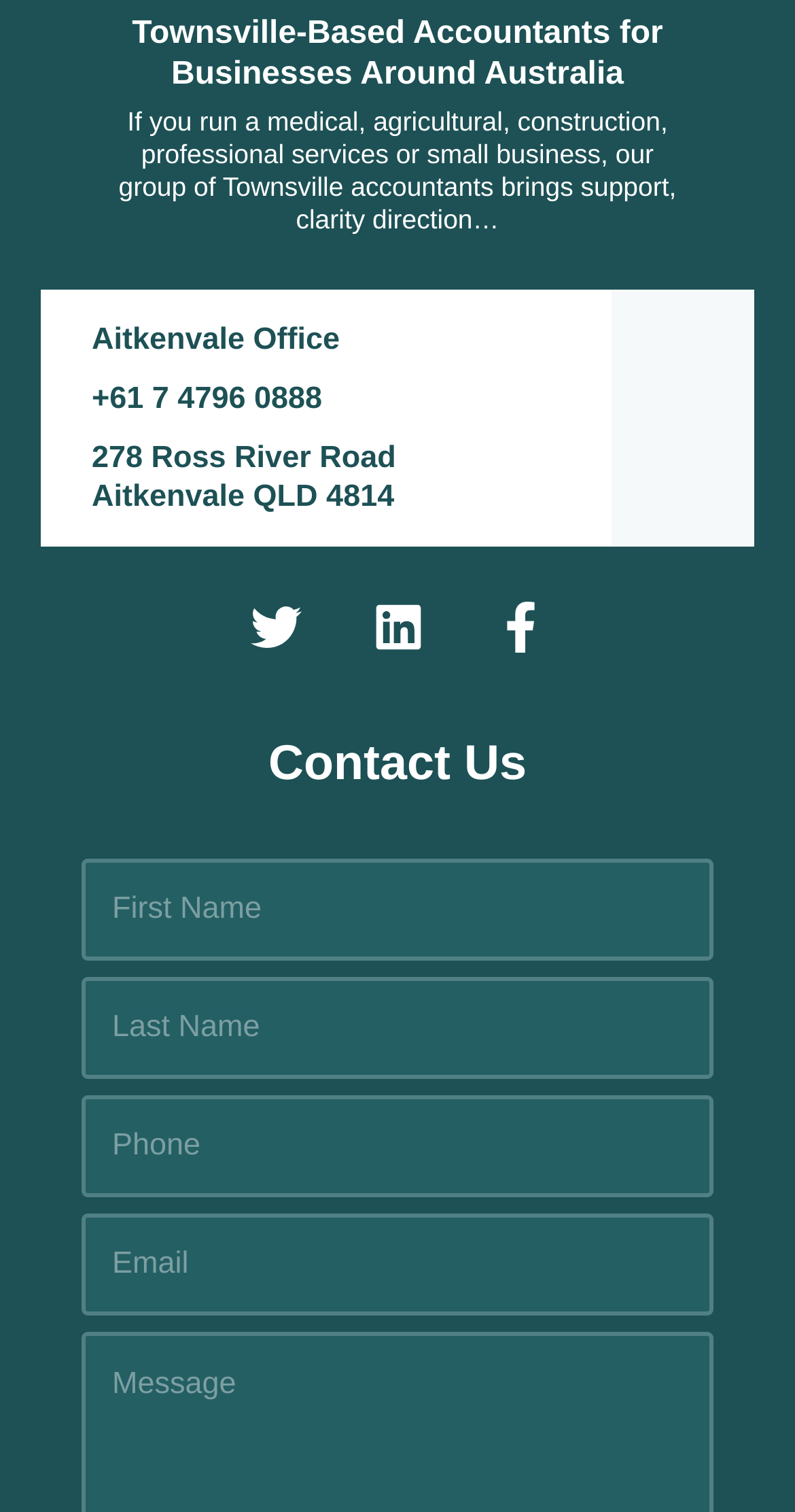Respond concisely with one word or phrase to the following query:
What type of businesses do the accountants support?

Medical, agricultural, construction, professional services or small business